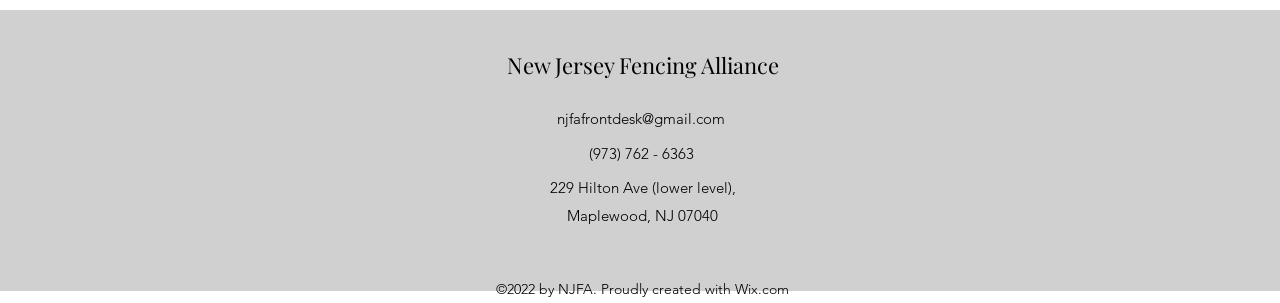Using the provided element description, identify the bounding box coordinates as (top-left x, top-left y, bottom-right x, bottom-right y). Ensure all values are between 0 and 1. Description: New Jersey Fencing Alliance

[0.396, 0.163, 0.609, 0.262]